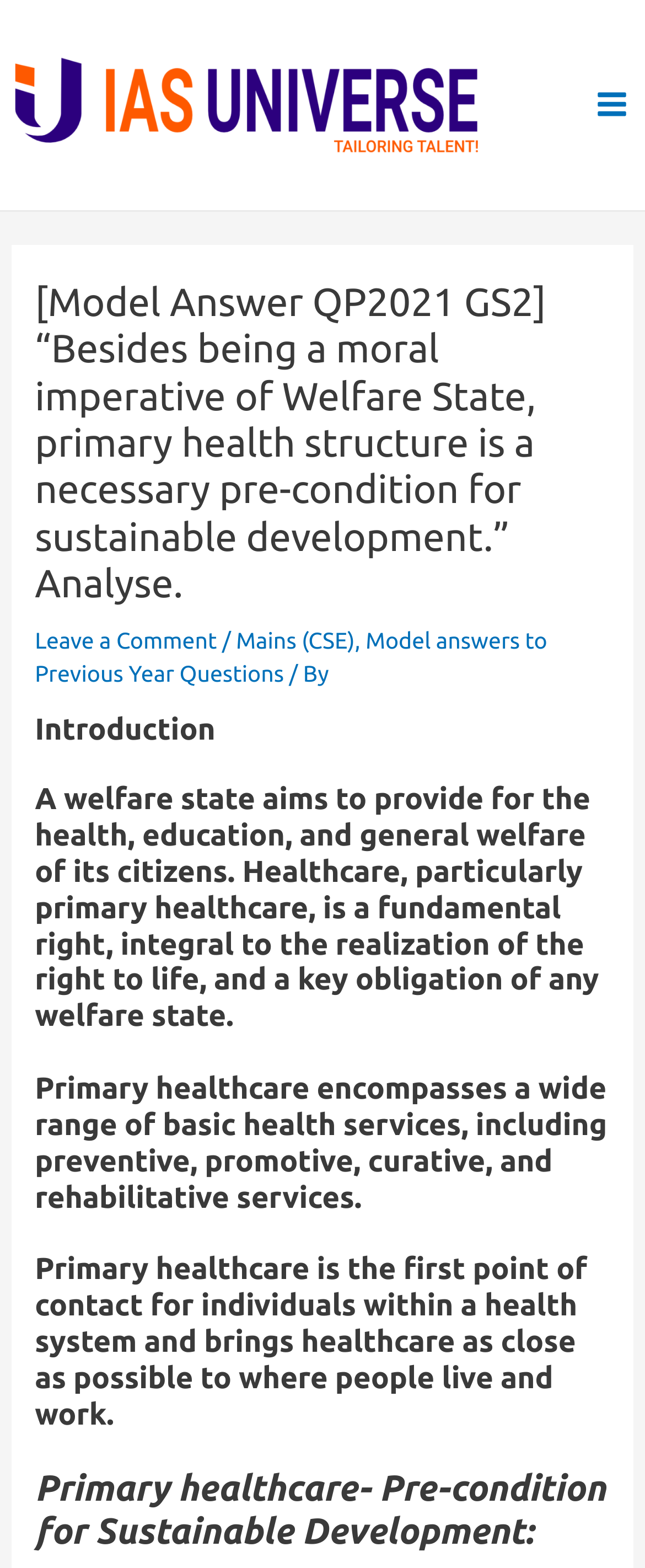Describe all the visual and textual components of the webpage comprehensively.

The webpage appears to be an educational resource, specifically an analysis of a question related to welfare states and primary healthcare. At the top of the page, there is a logo image of "IAS Exam Guidance Portal" with a link to the portal, accompanied by a button labeled "Main Menu" on the right side. 

Below the logo, there is a header section that contains a heading with the question "[Model Answer QP2021 GS2] “Besides being a moral imperative of Welfare State, primary health structure is a necessary pre-condition for sustainable development.” Analyse." This heading is followed by a series of links, including "Leave a Comment", "Mains (CSE)", and "Model answers to Previous Year Questions", separated by static text elements.

The main content of the page is divided into sections, with headings "Introduction" and "Primary healthcare- Pre-condition for Sustainable Development". The introduction section provides a detailed description of a welfare state's role in providing healthcare, particularly primary healthcare, as a fundamental right. The text explains that primary healthcare encompasses various basic health services and is the first point of contact for individuals within a health system.

There are no images on the page apart from the logo of "IAS Exam Guidance Portal" and an icon associated with the "Main Menu" button. The overall structure of the page is hierarchical, with clear headings and concise text, making it easy to navigate and understand.